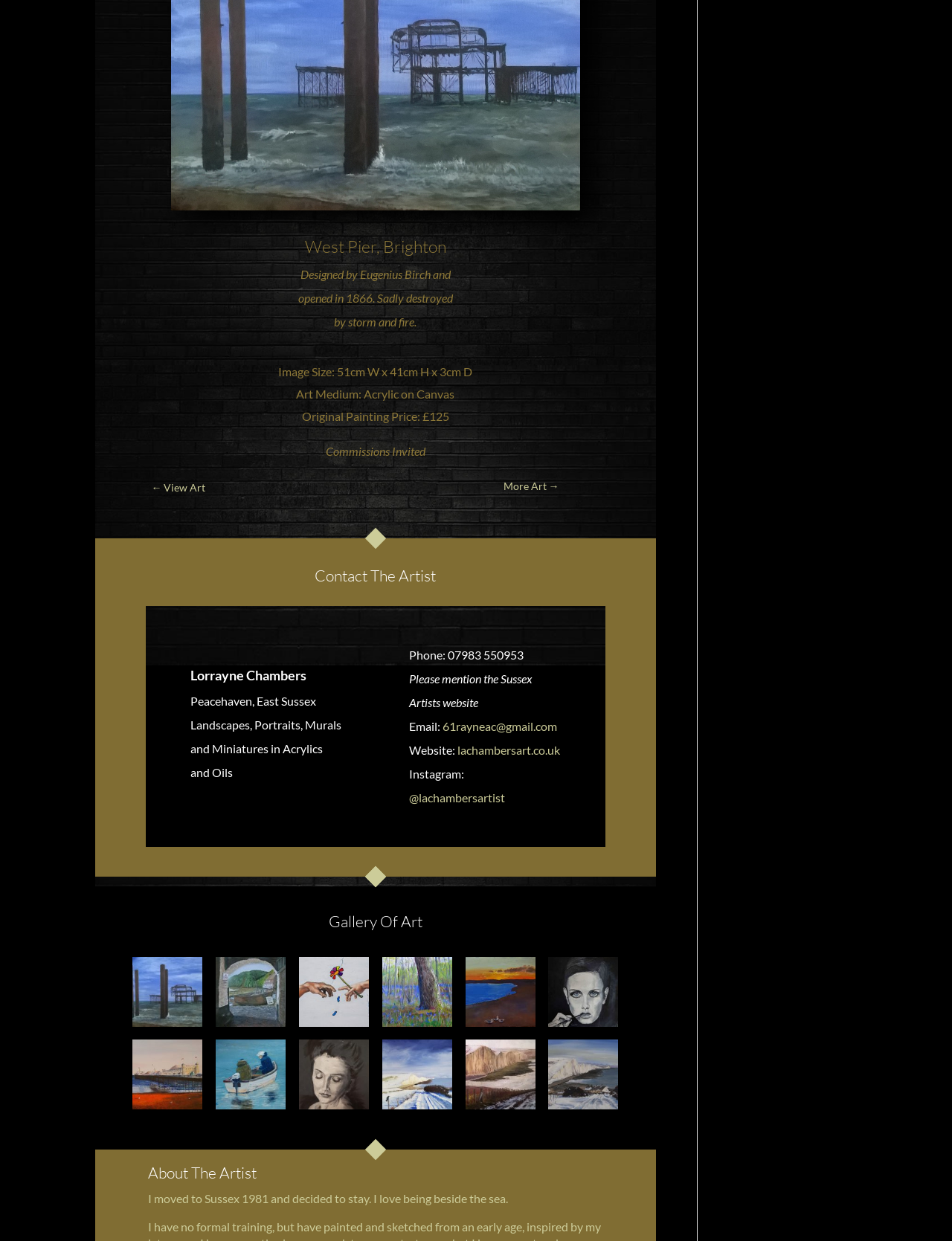Identify and provide the bounding box coordinates of the UI element described: "Eugenius Birch". The coordinates should be formatted as [left, top, right, bottom], with each number being a float between 0 and 1.

[0.378, 0.215, 0.452, 0.226]